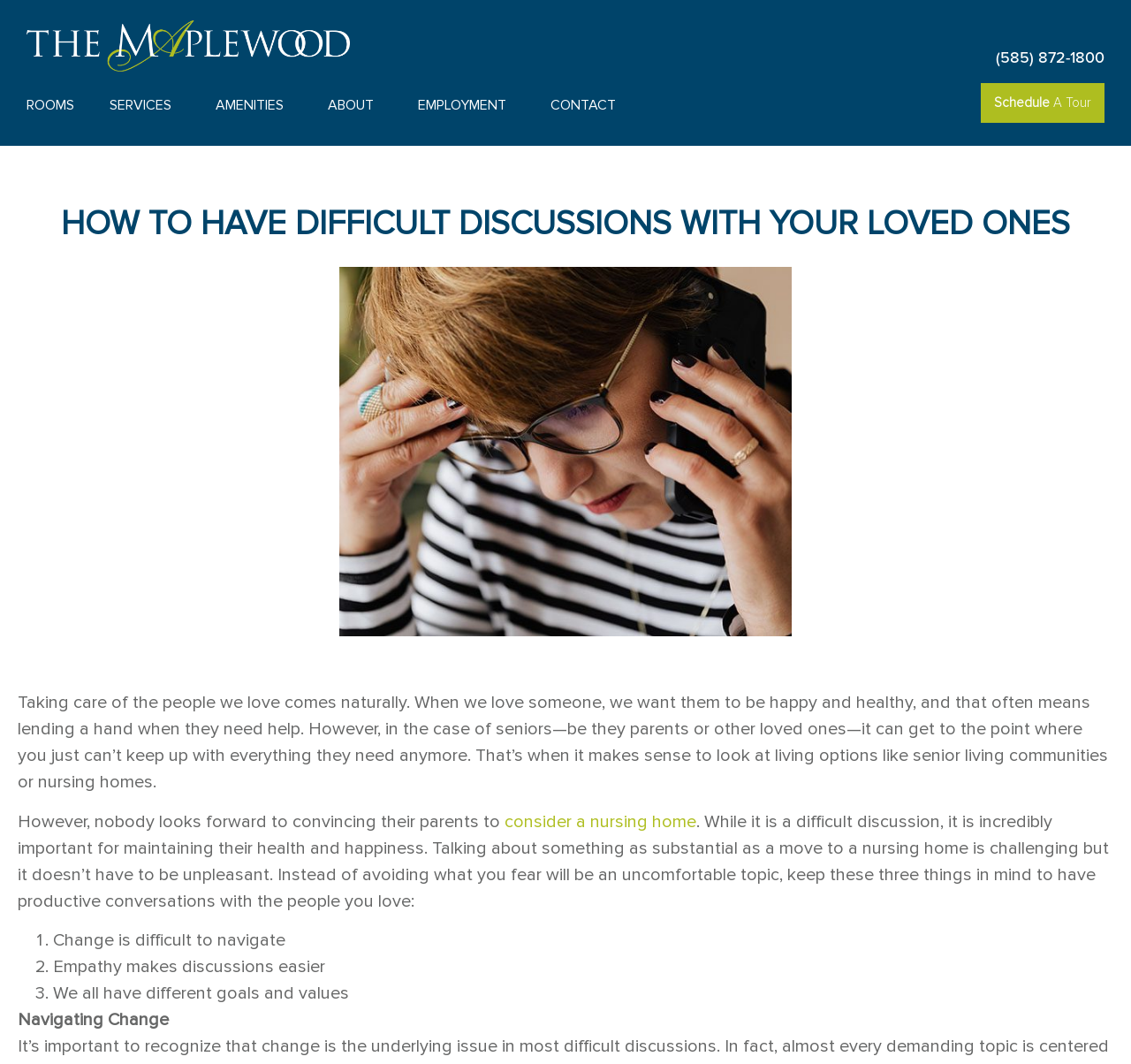Provide a single word or phrase answer to the question: 
What is the phone number displayed on the webpage?

(585) 872-1800